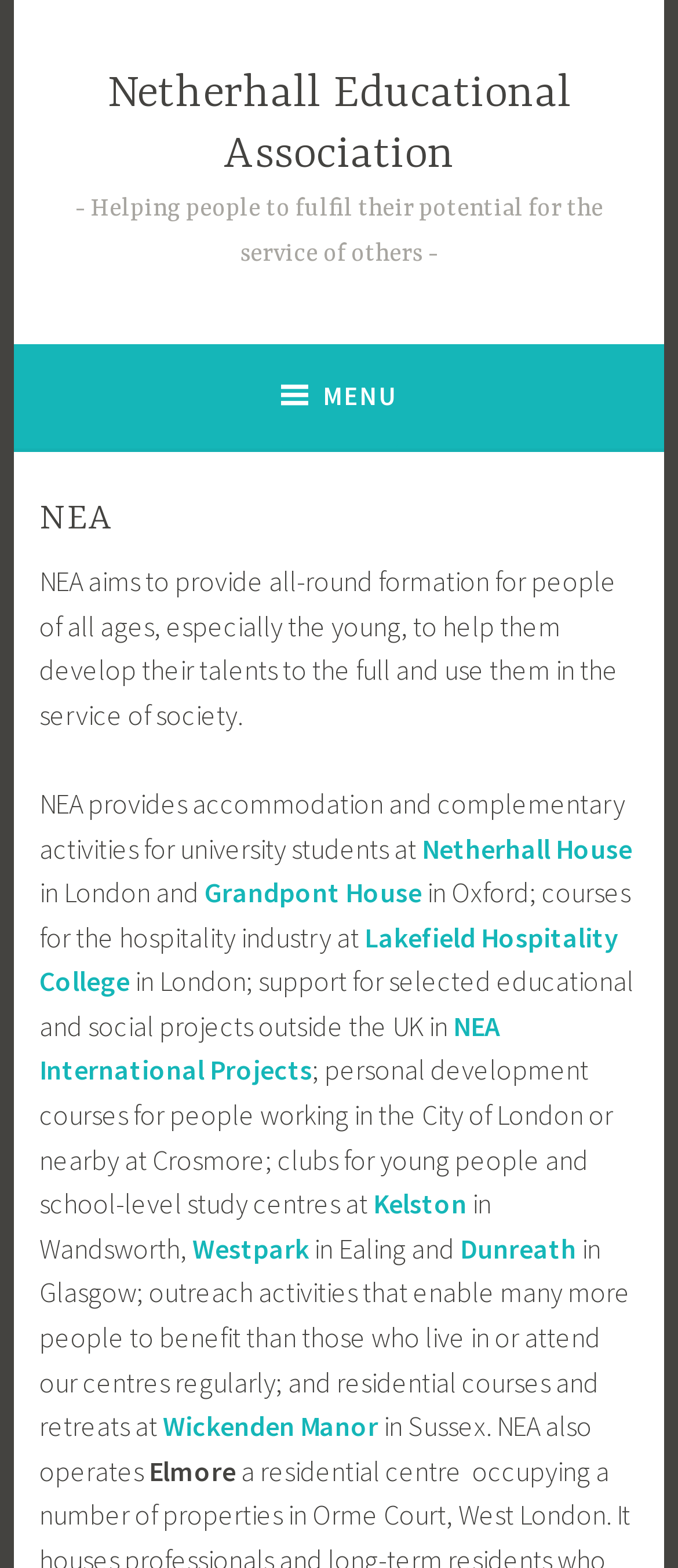Specify the bounding box coordinates of the region I need to click to perform the following instruction: "Learn more about NEA International Projects". The coordinates must be four float numbers in the range of 0 to 1, i.e., [left, top, right, bottom].

[0.058, 0.643, 0.738, 0.693]